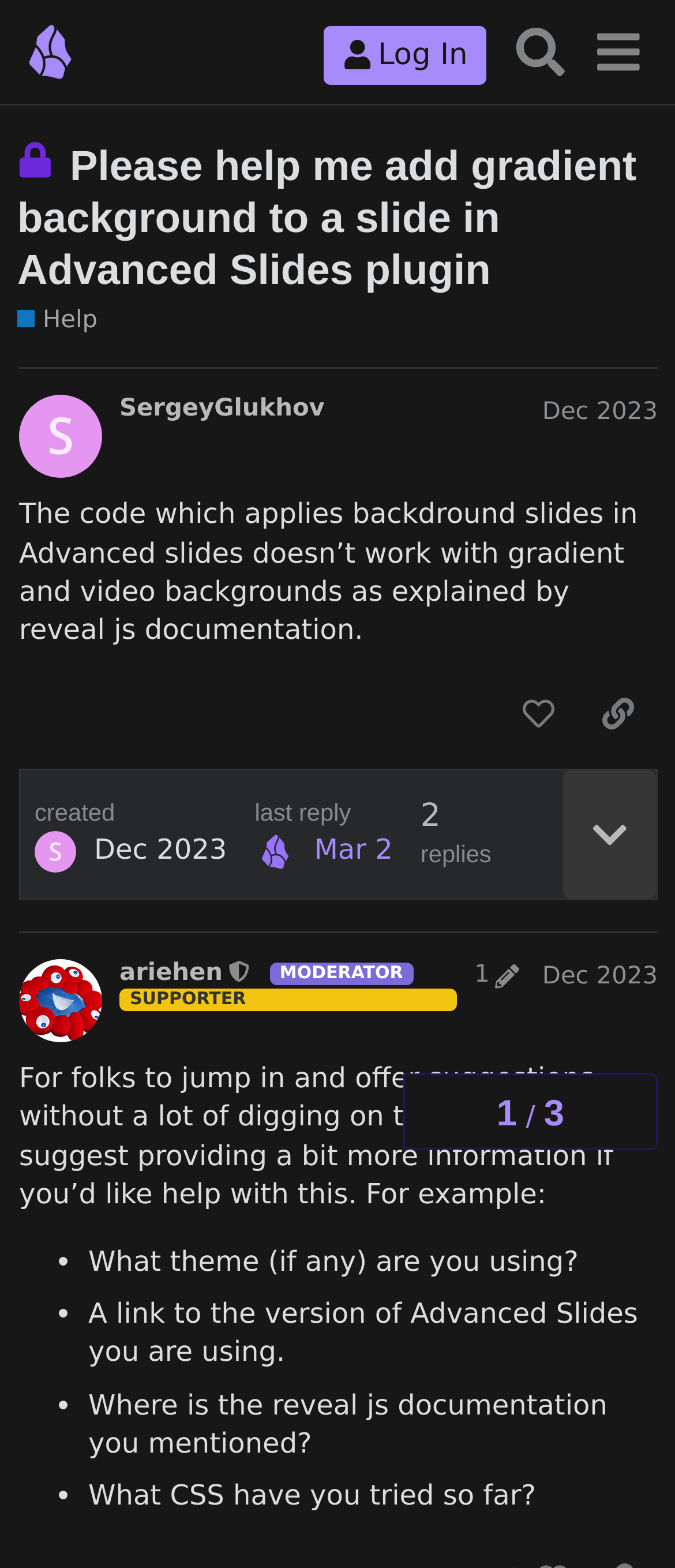Use the details in the image to answer the question thoroughly: 
What is the suggested information to provide for getting help with Advanced Slides?

According to the post content, the suggested information to provide for getting help with Advanced Slides includes the theme being used, the version of Advanced Slides, and the CSS that has been tried so far.